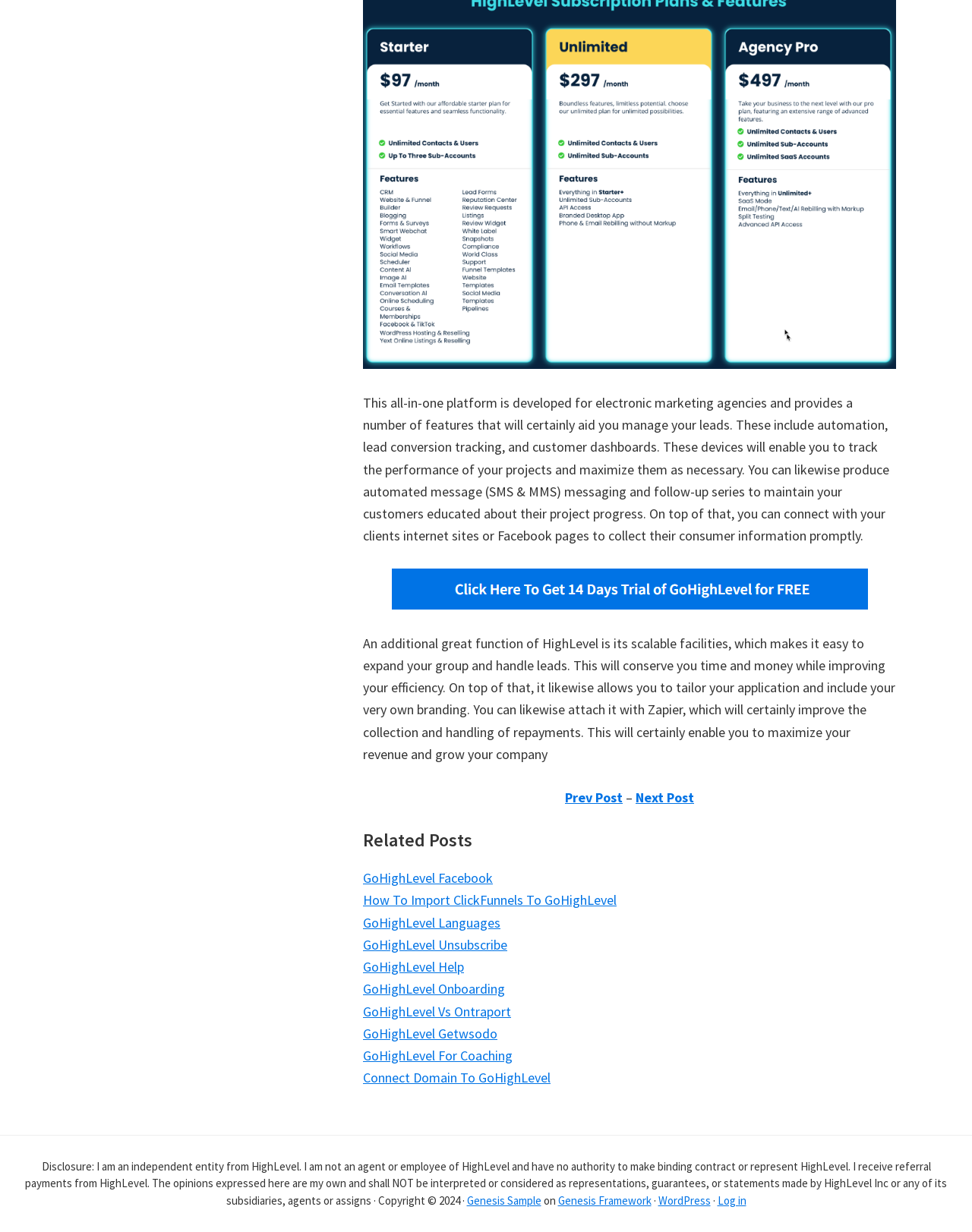Specify the bounding box coordinates of the region I need to click to perform the following instruction: "Search the website". The coordinates must be four float numbers in the range of 0 to 1, i.e., [left, top, right, bottom].

None